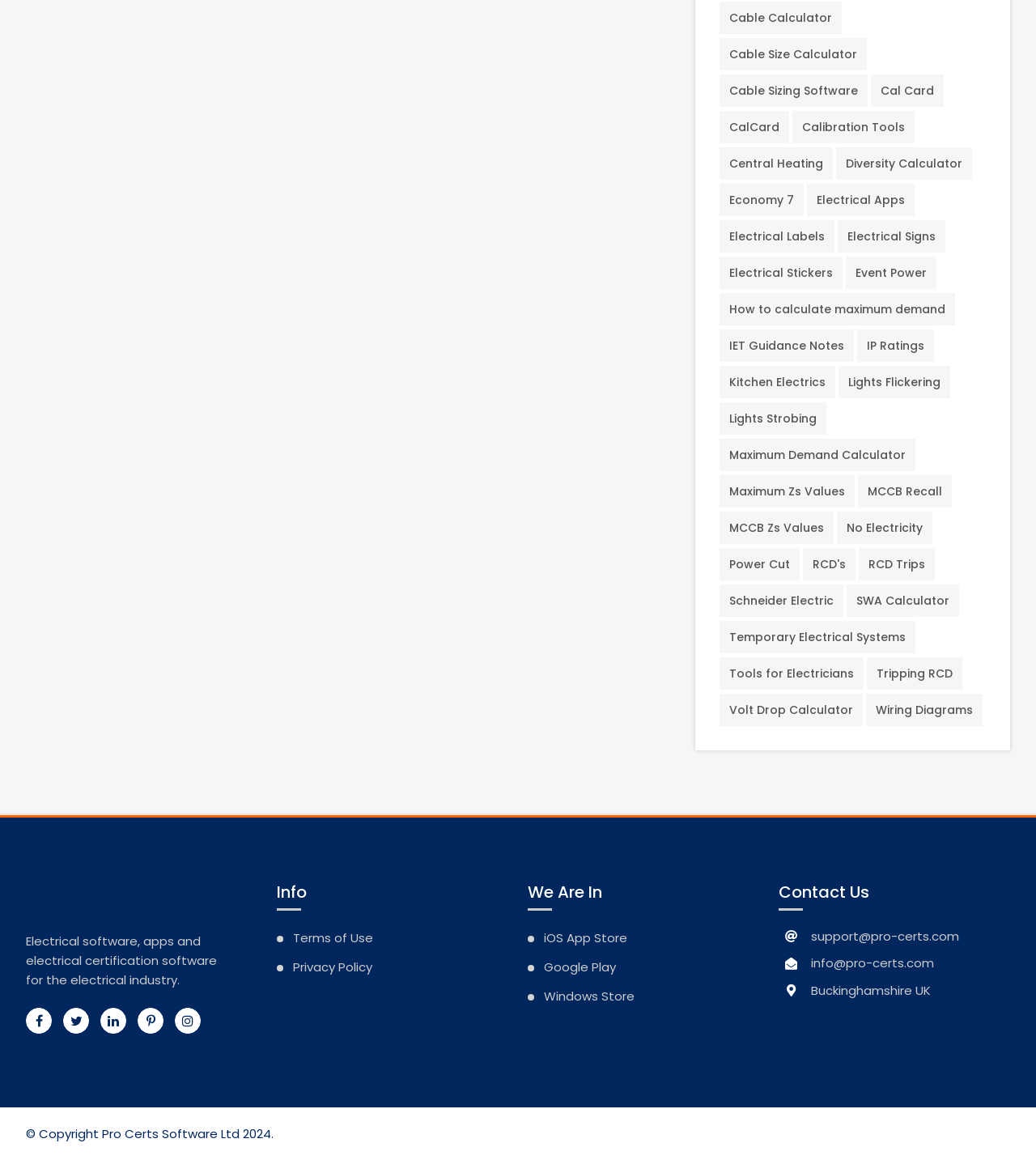Please predict the bounding box coordinates of the element's region where a click is necessary to complete the following instruction: "Go to page 2". The coordinates should be represented by four float numbers between 0 and 1, i.e., [left, top, right, bottom].

None